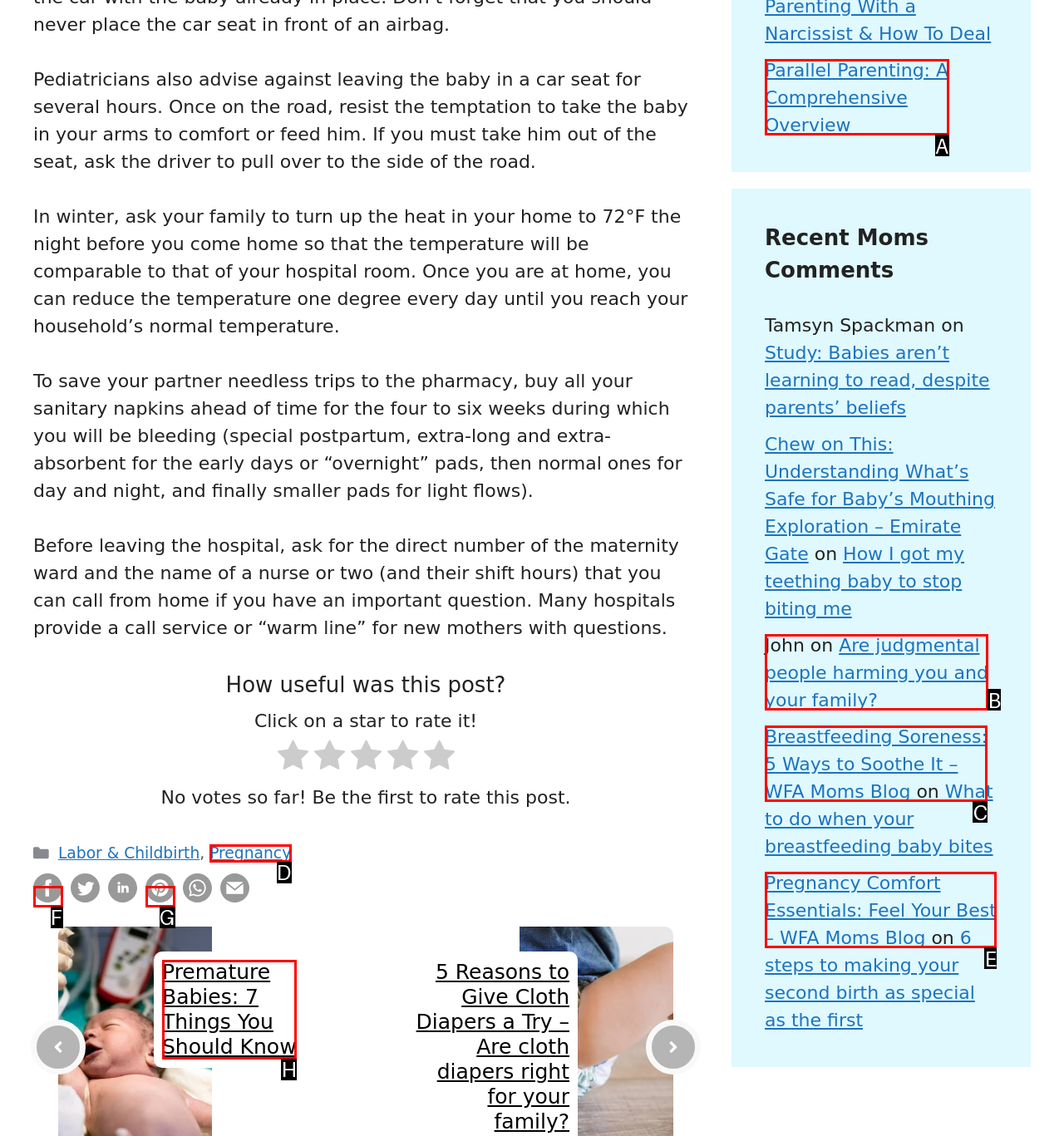From the given choices, determine which HTML element aligns with the description: Parallel Parenting: A Comprehensive Overview Respond with the letter of the appropriate option.

A